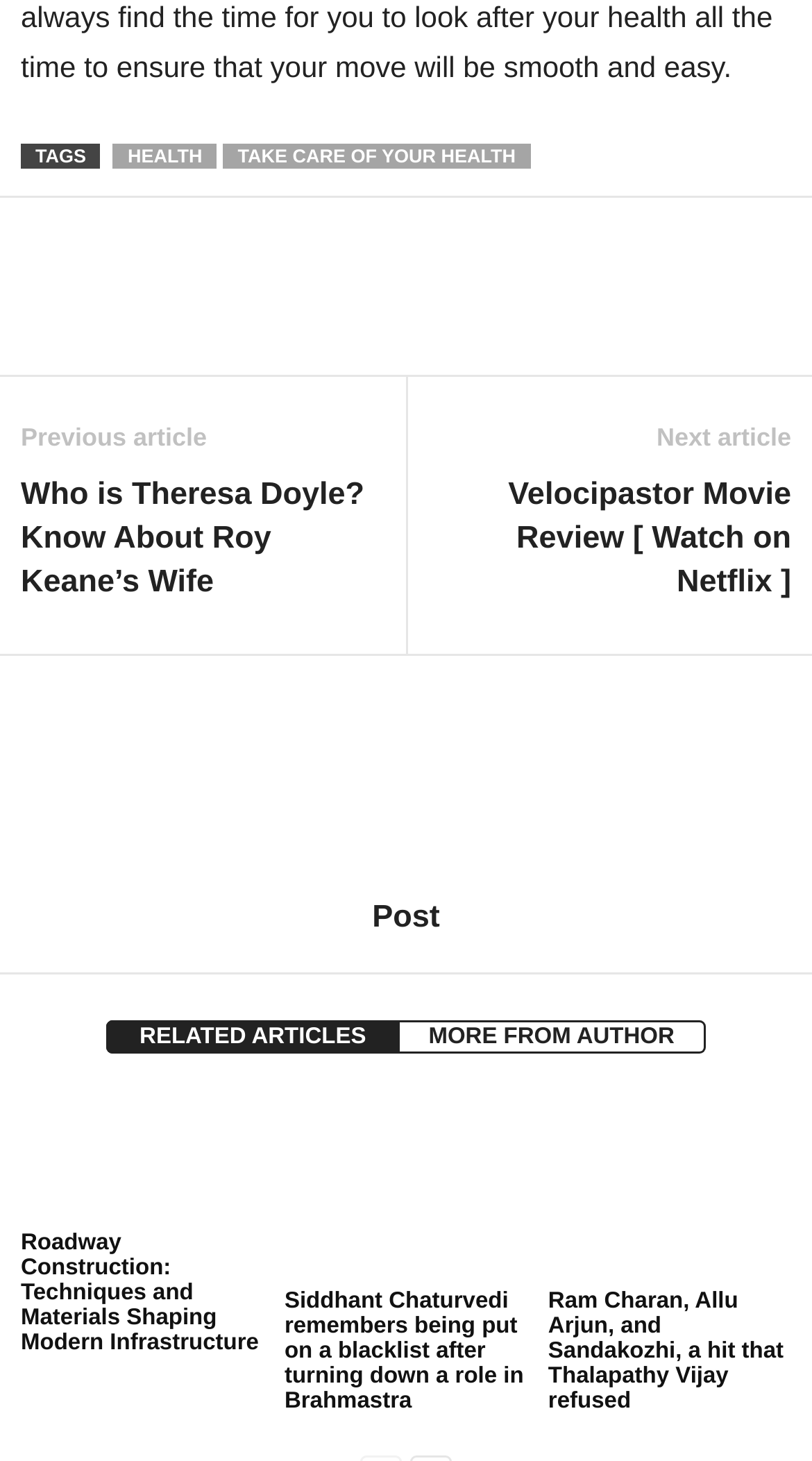What is the text of the previous article link?
Analyze the image and provide a thorough answer to the question.

I looked at the links in the footer section and found the previous article link with the text 'Who is Theresa Doyle? Know About Roy Keane’s Wife'. The short text is 'Who is Theresa Doyle?'.